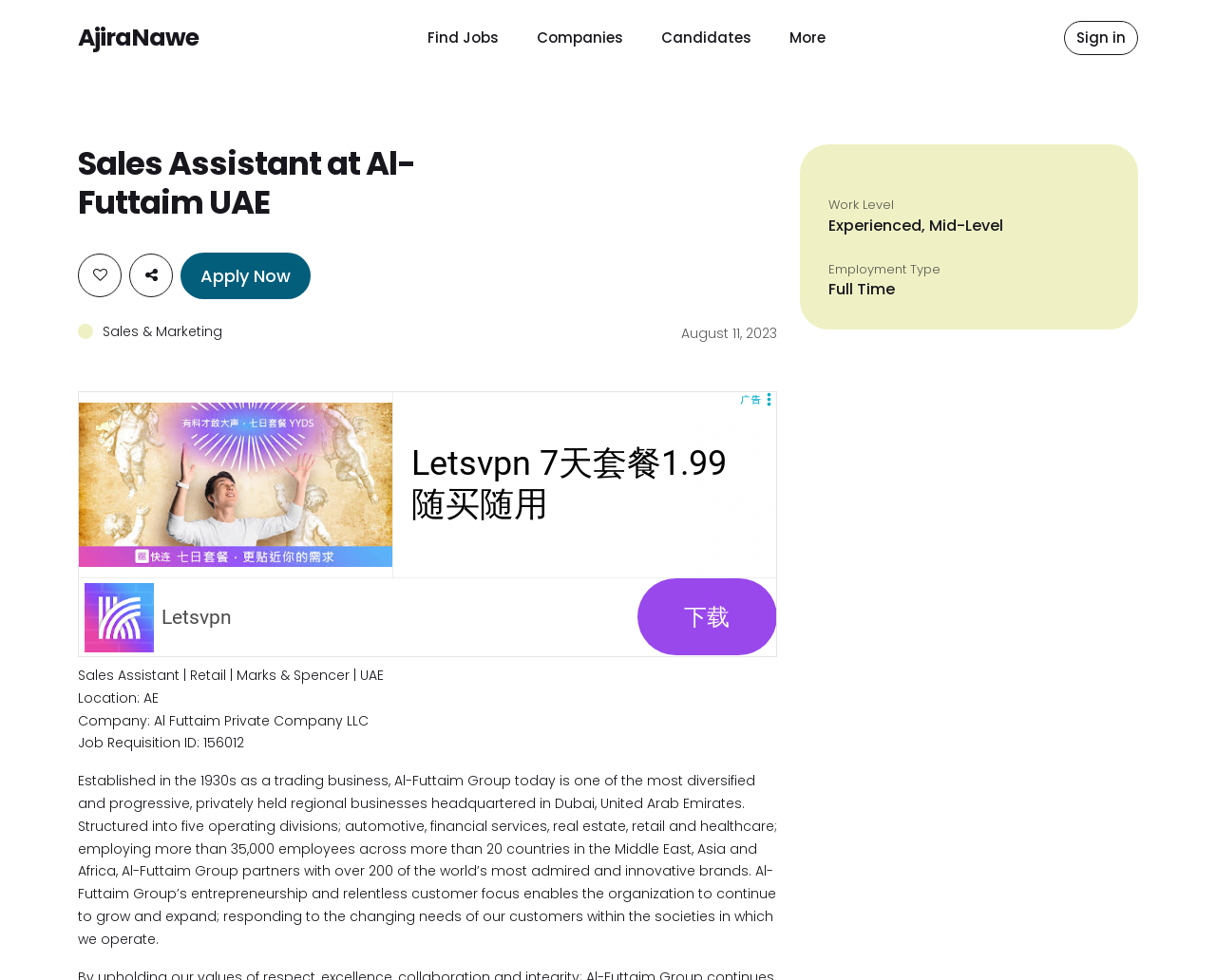What is the company of the job posting?
Please answer the question with a detailed response using the information from the screenshot.

I determined the company of the job posting by looking at the static text 'Company: Al Futtaim Private Company LLC' which explicitly states the company name.